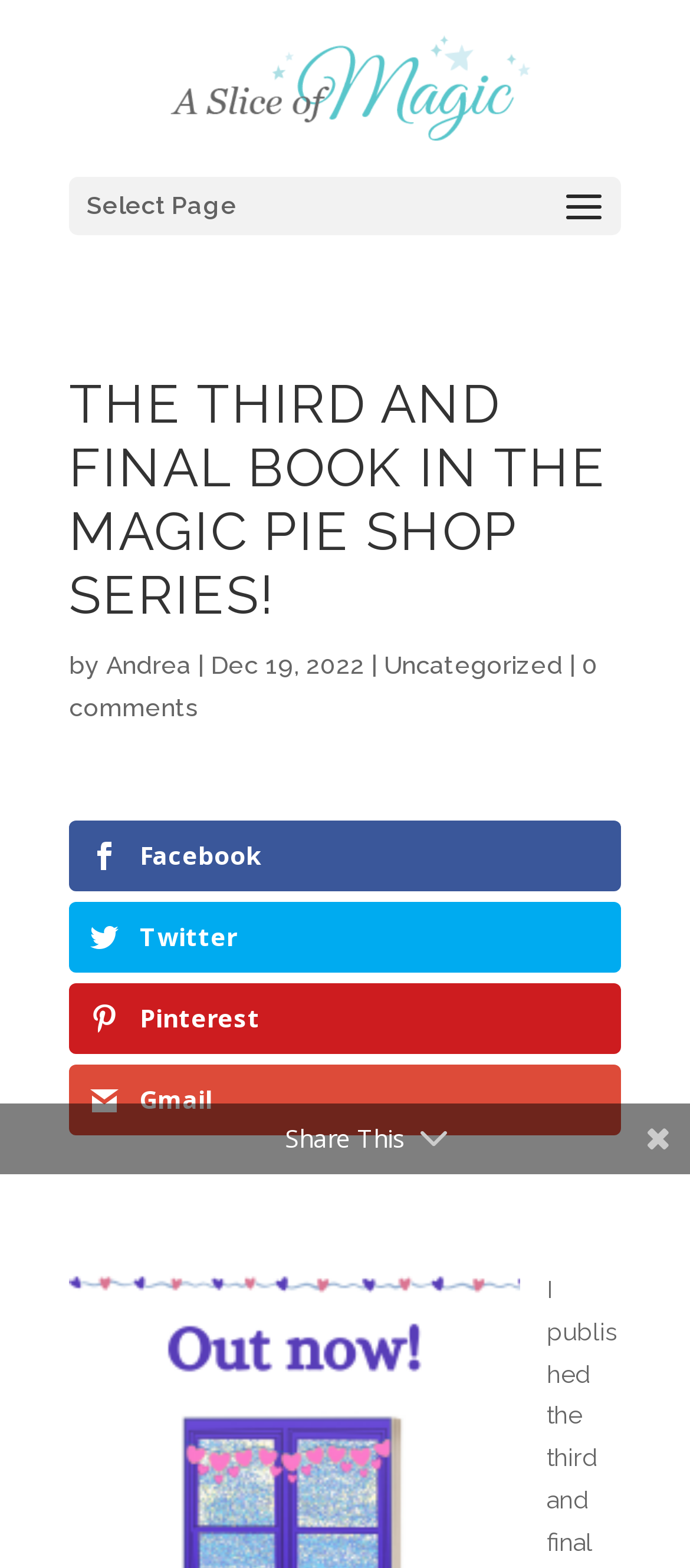What is the date of the book's publication?
Please provide a single word or phrase as your answer based on the screenshot.

Dec 19, 2022